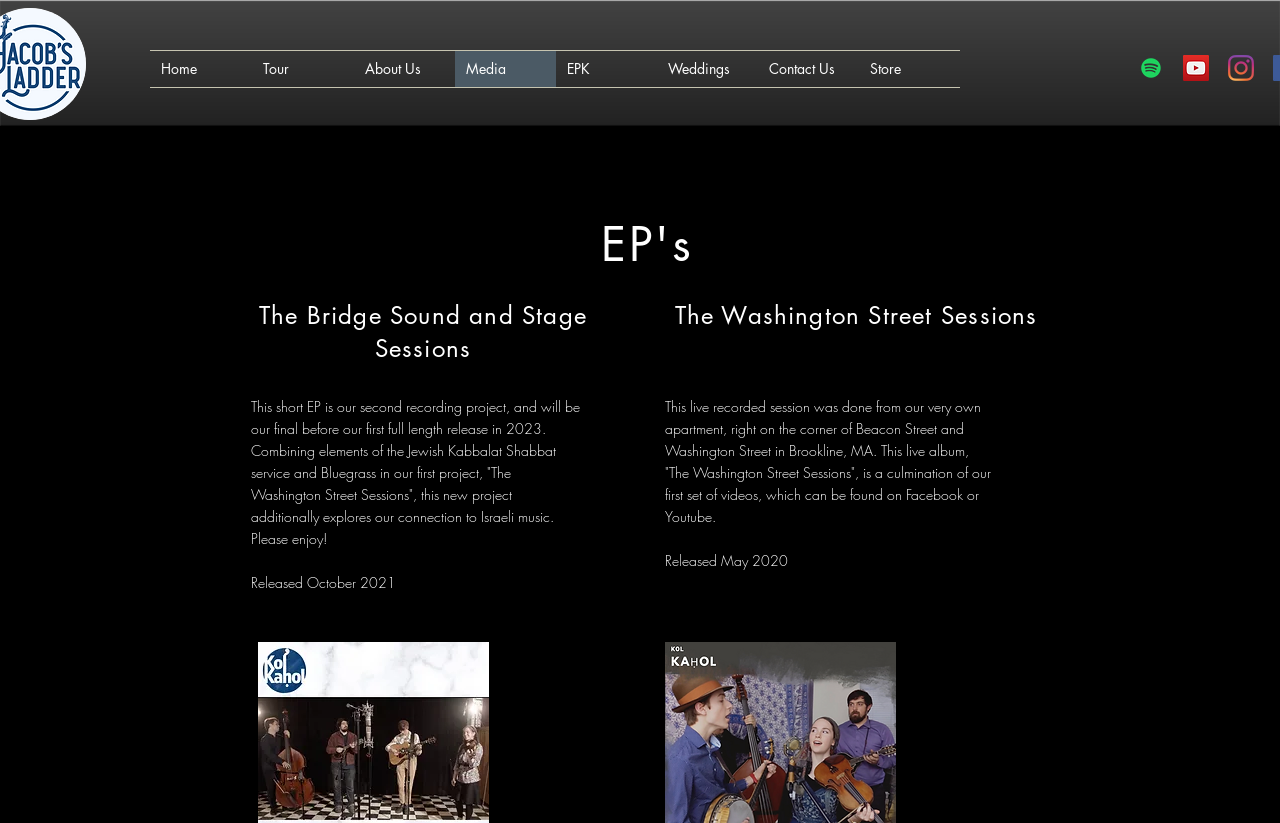Pinpoint the bounding box coordinates for the area that should be clicked to perform the following instruction: "open Spotify".

[0.889, 0.067, 0.909, 0.098]